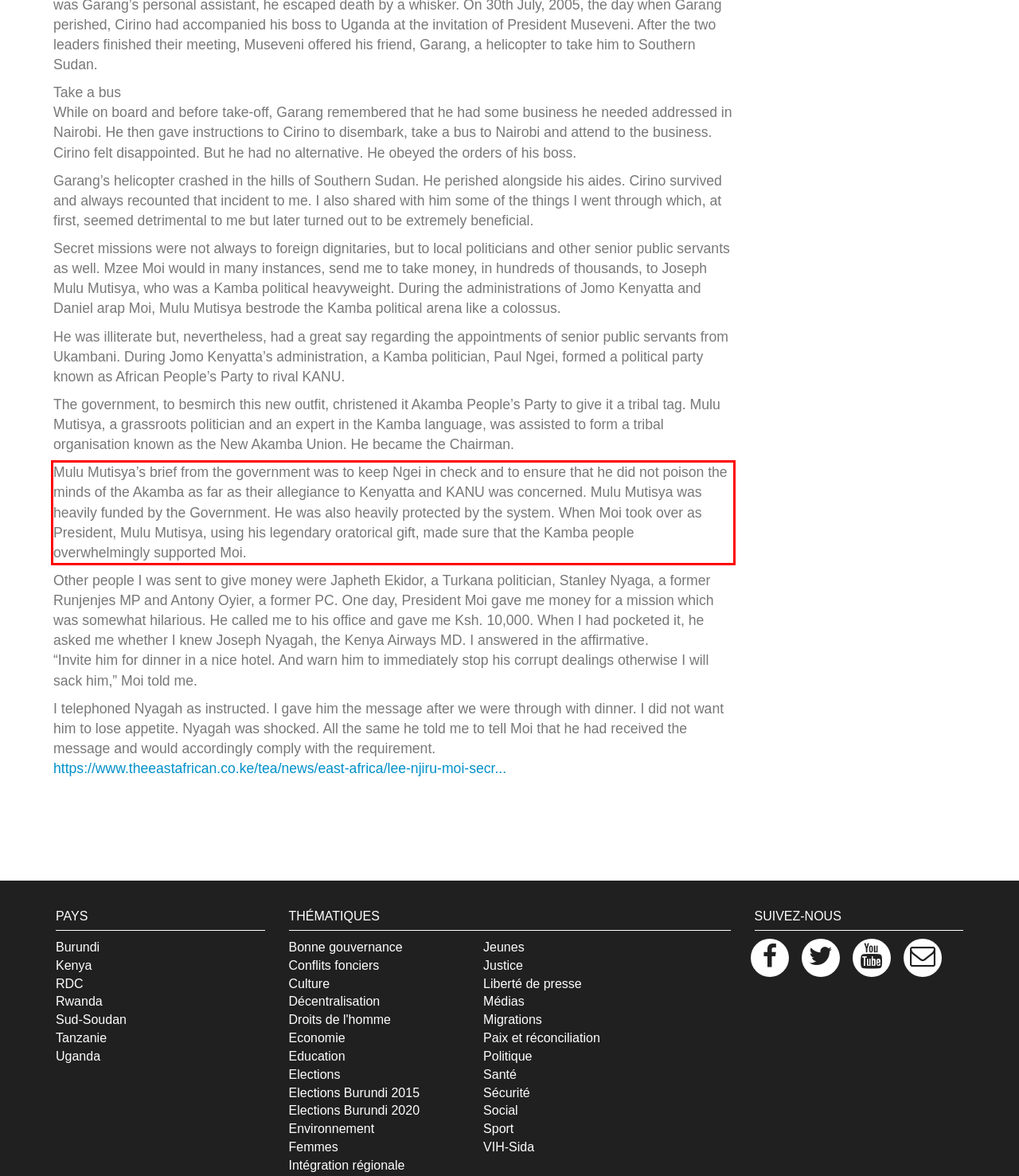By examining the provided screenshot of a webpage, recognize the text within the red bounding box and generate its text content.

Mulu Mutisya’s brief from the government was to keep Ngei in check and to ensure that he did not poison the minds of the Akamba as far as their allegiance to Kenyatta and KANU was concerned. Mulu Mutisya was heavily funded by the Government. He was also heavily protected by the system. When Moi took over as President, Mulu Mutisya, using his legendary oratorical gift, made sure that the Kamba people overwhelmingly supported Moi.